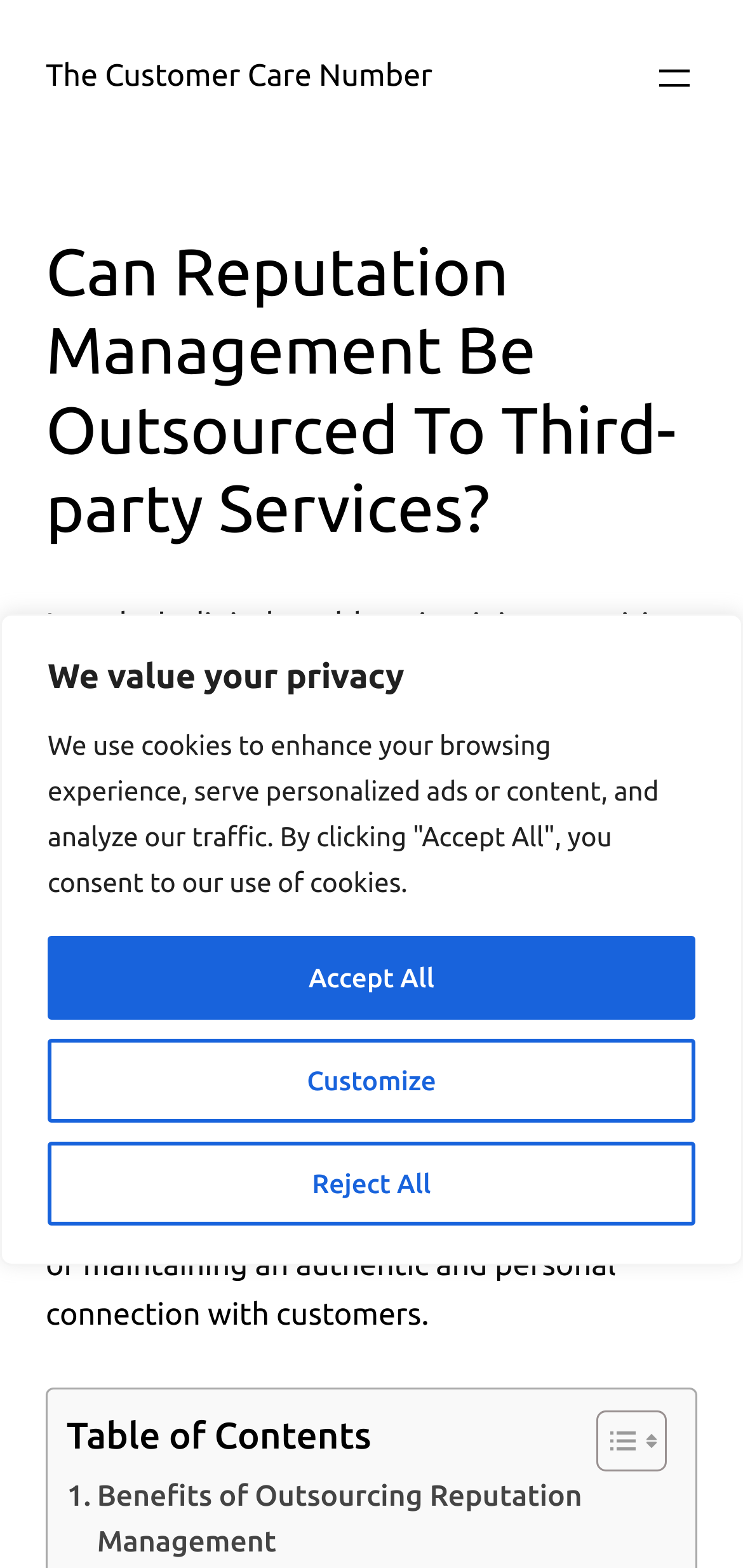Respond with a single word or short phrase to the following question: 
What is the purpose of the 'Table of Contents' section?

To navigate the article